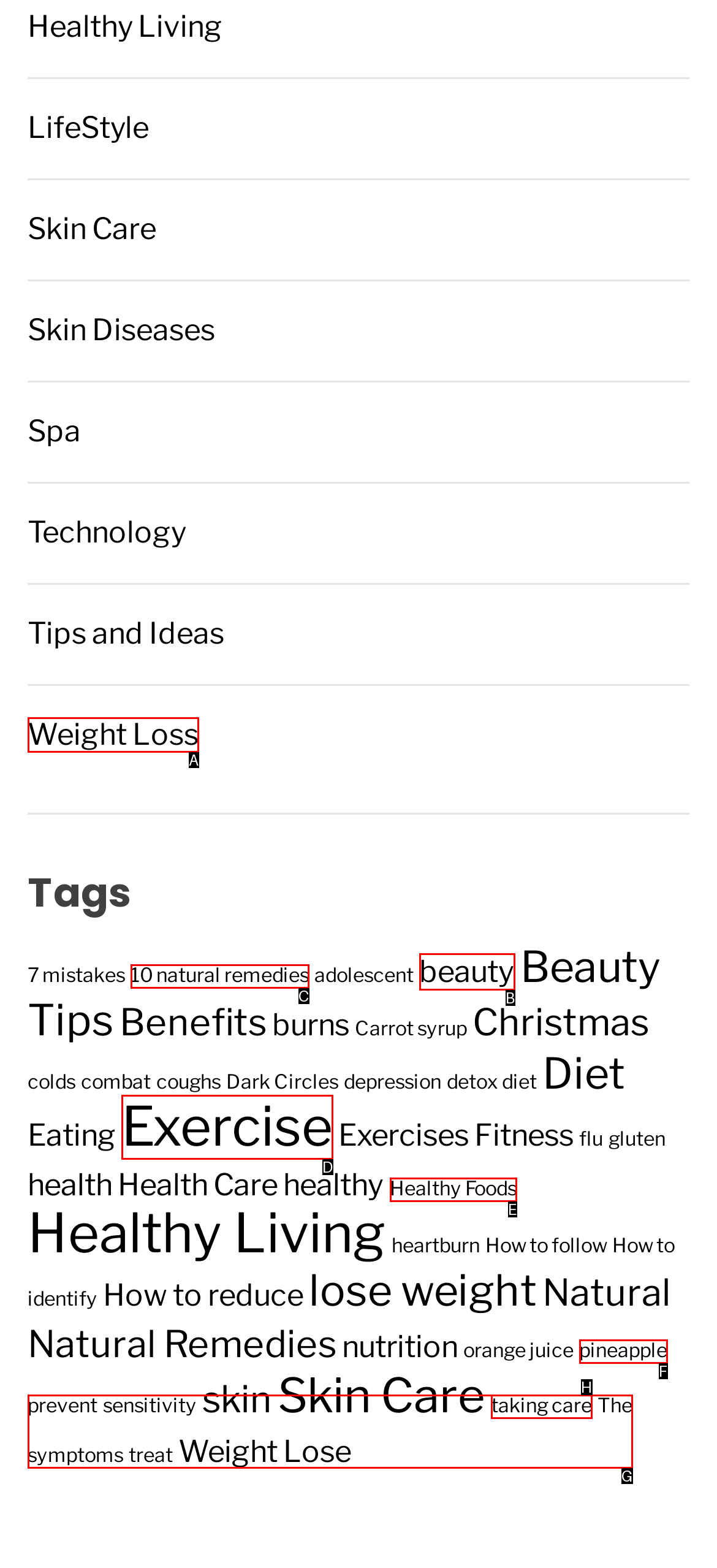Given the description: 10 natural remedies, pick the option that matches best and answer with the corresponding letter directly.

C